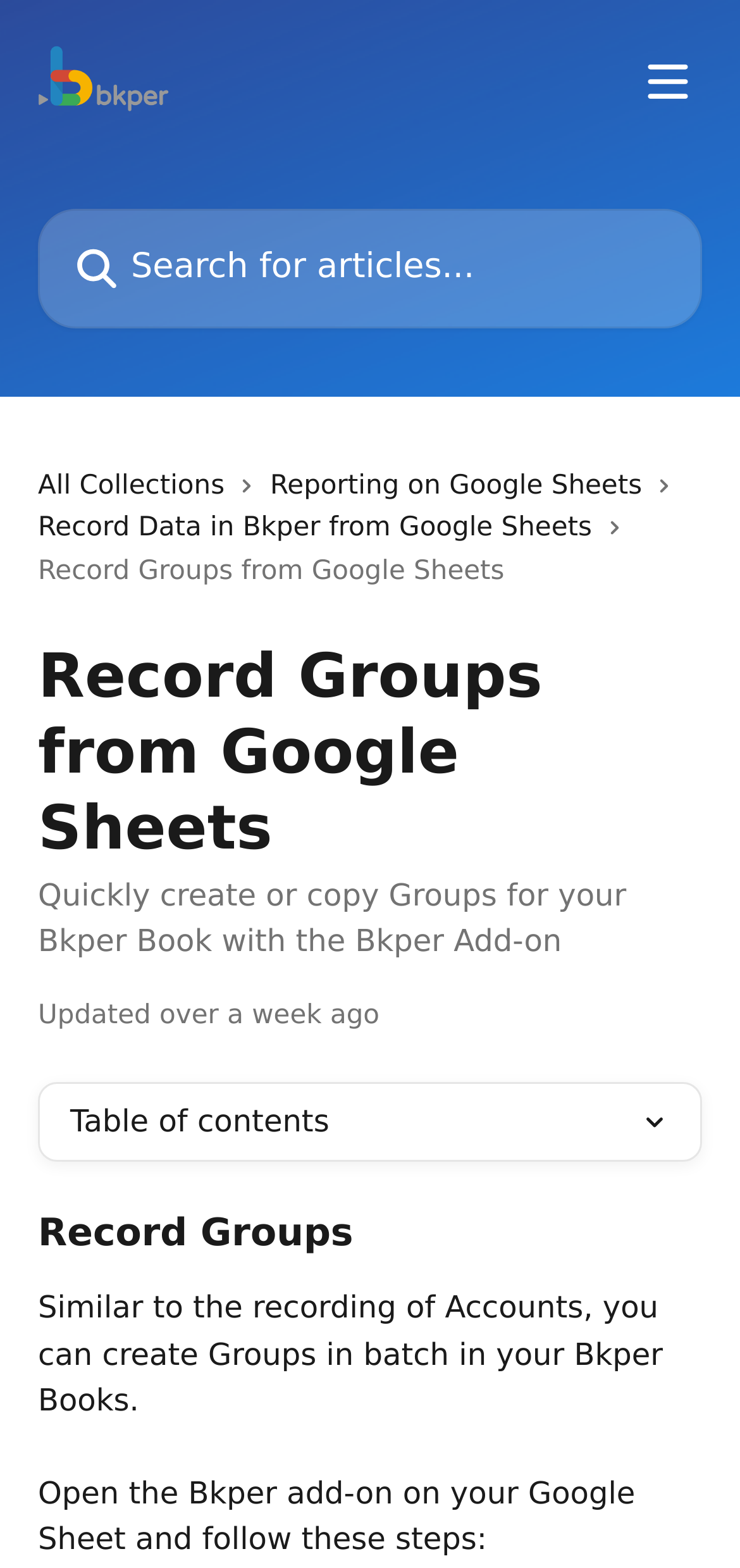Respond to the question below with a single word or phrase:
How many links are in the header section?

3